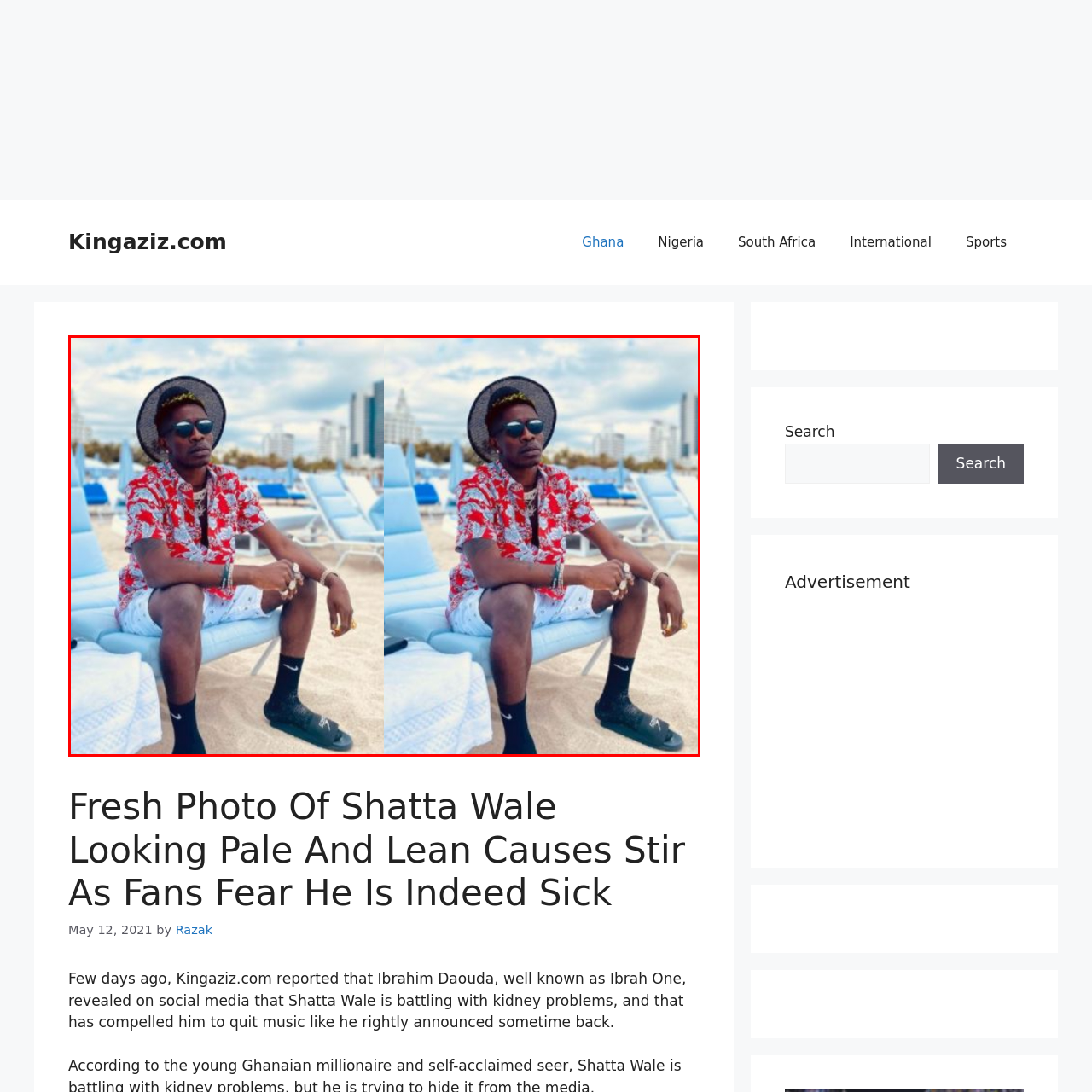Detail the scene within the red-bordered box in the image, including all relevant features and actions.

The image features the popular Ghanaian dancehall artist Shatta Wale, captured in a stylish beach setting. He is wearing a vibrant red floral shirt over white shorts, complemented by dark sunglasses and a wide-brimmed hat, adding a relaxed yet fashionable touch to his look. Shatta Wale sits casually on a beach chair, with a serene blue sky and city skyline visible in the background. The scene is lively, enhanced by the presence of beach loungers and a sense of leisure, reflecting a moment of respite by the sea. His pose exudes confidence and charisma, making this image a striking representation of his persona as both an artist and a style icon.